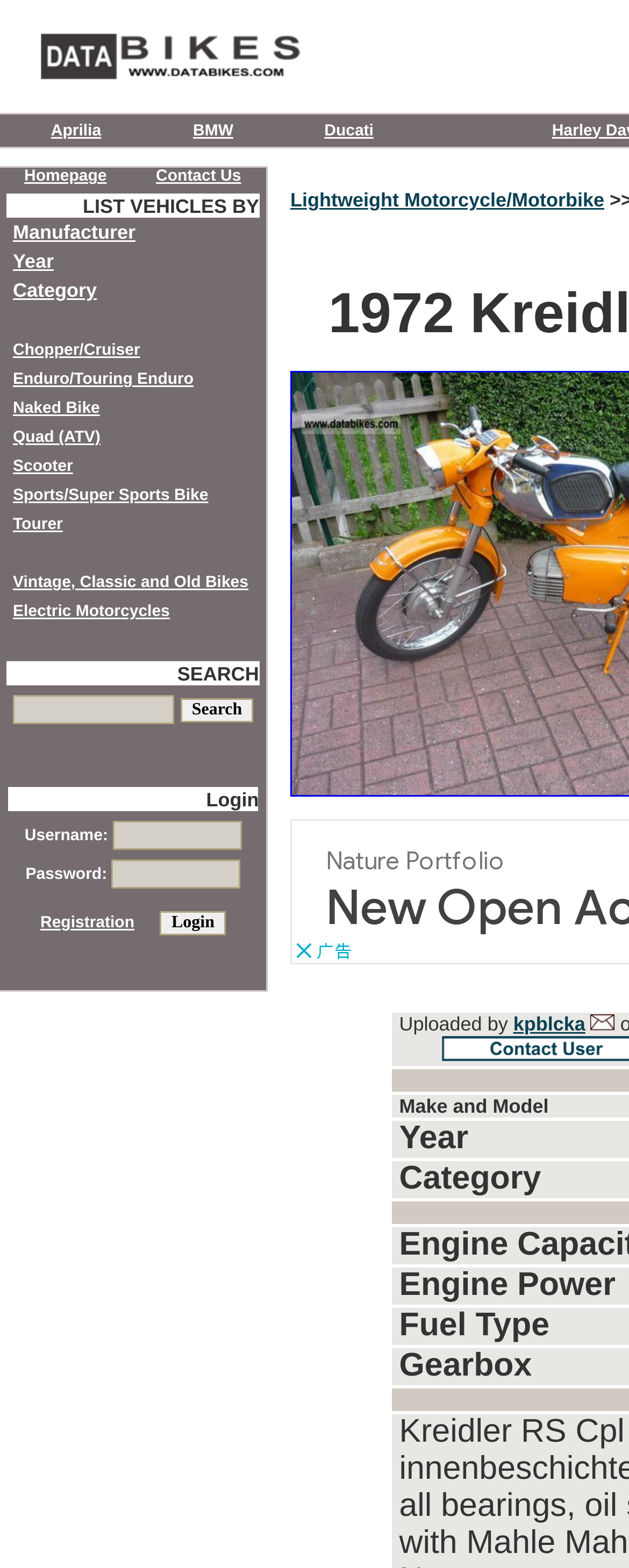Please answer the following question using a single word or phrase: What is the brand of the motorcycle on this page?

Kreidler